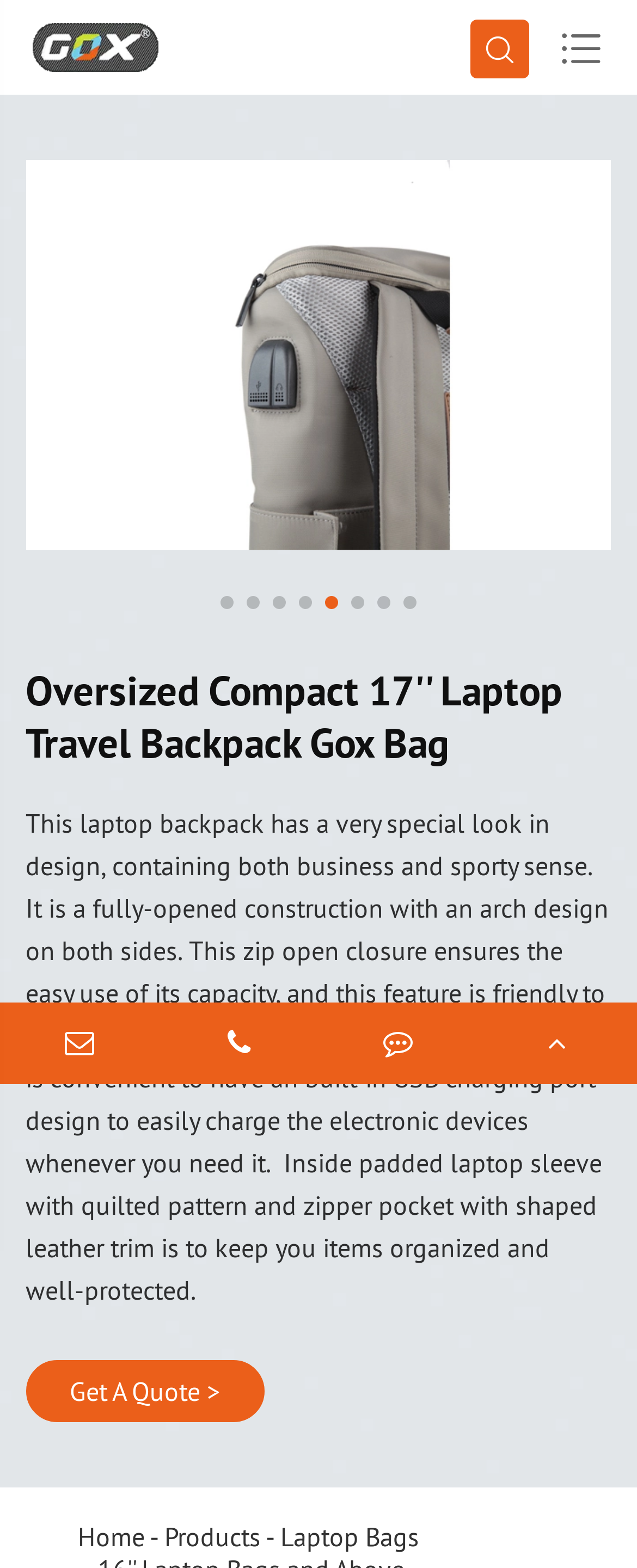Using the information shown in the image, answer the question with as much detail as possible: What is the size of the laptop that can be carried in the backpack?

The size of the laptop is mentioned in the image description of the backpack, which is 'Oversized Compact 17'' Laptop Travel Backpack'.